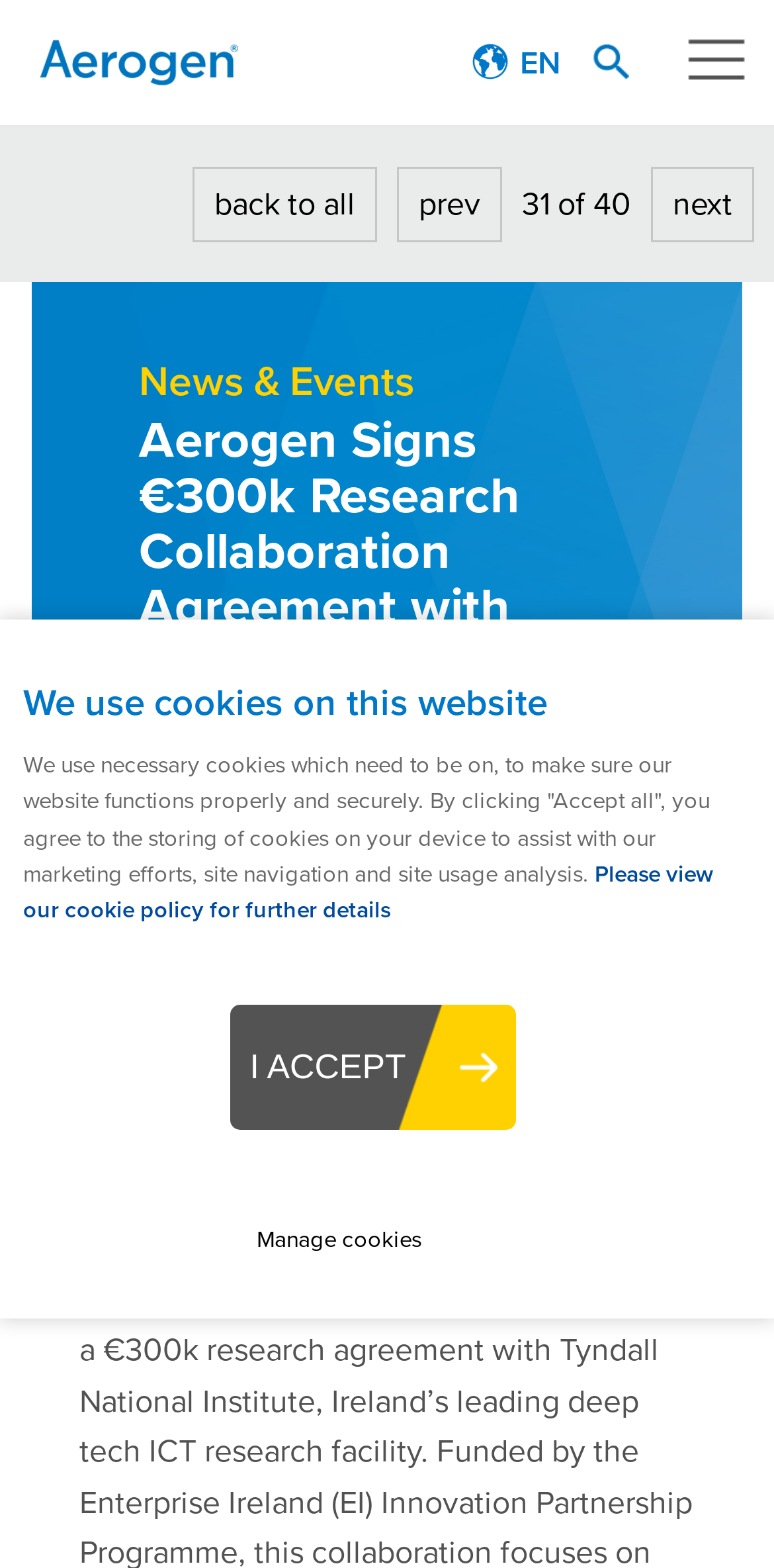Please determine the bounding box coordinates of the element's region to click for the following instruction: "Go to contact page".

[0.0, 0.657, 1.0, 0.729]